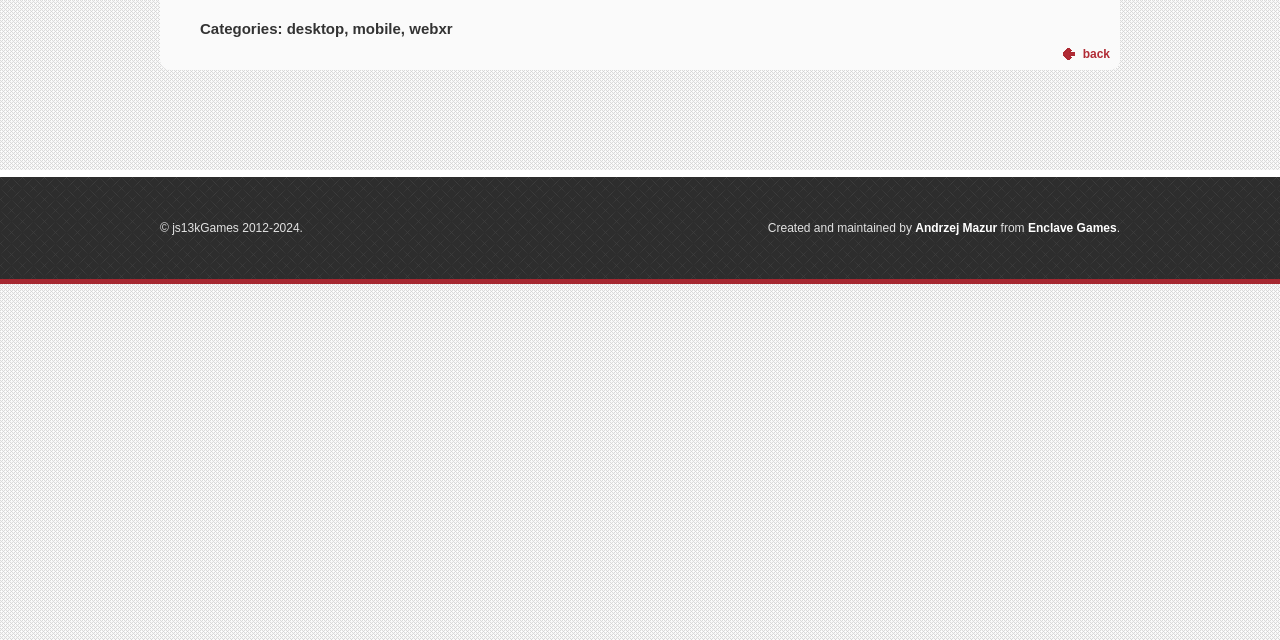Identify the bounding box of the UI element that matches this description: "Enclave Games".

[0.803, 0.345, 0.872, 0.367]